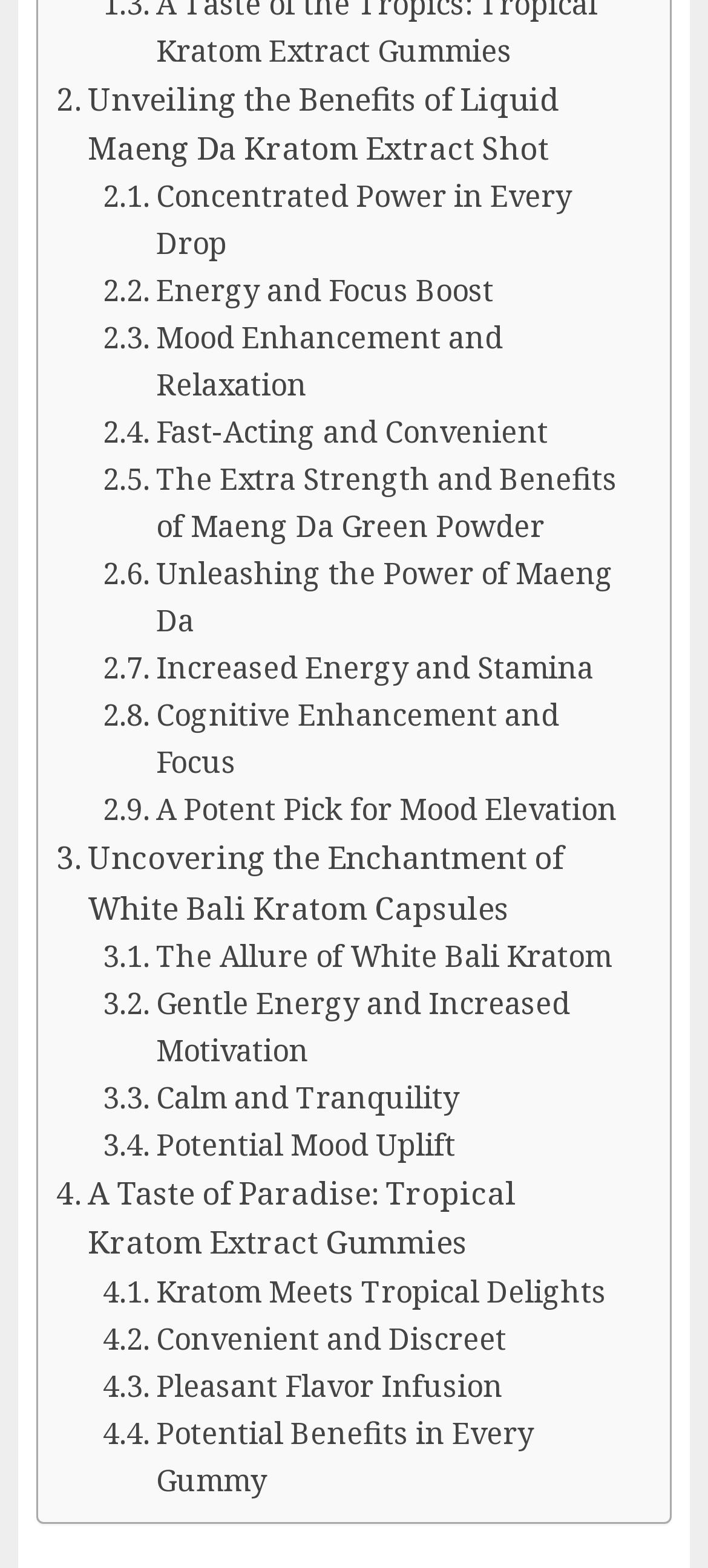Pinpoint the bounding box coordinates of the area that should be clicked to complete the following instruction: "Learn about the benefits of Liquid Maeng Da Kratom Extract Shot". The coordinates must be given as four float numbers between 0 and 1, i.e., [left, top, right, bottom].

[0.079, 0.047, 0.895, 0.11]